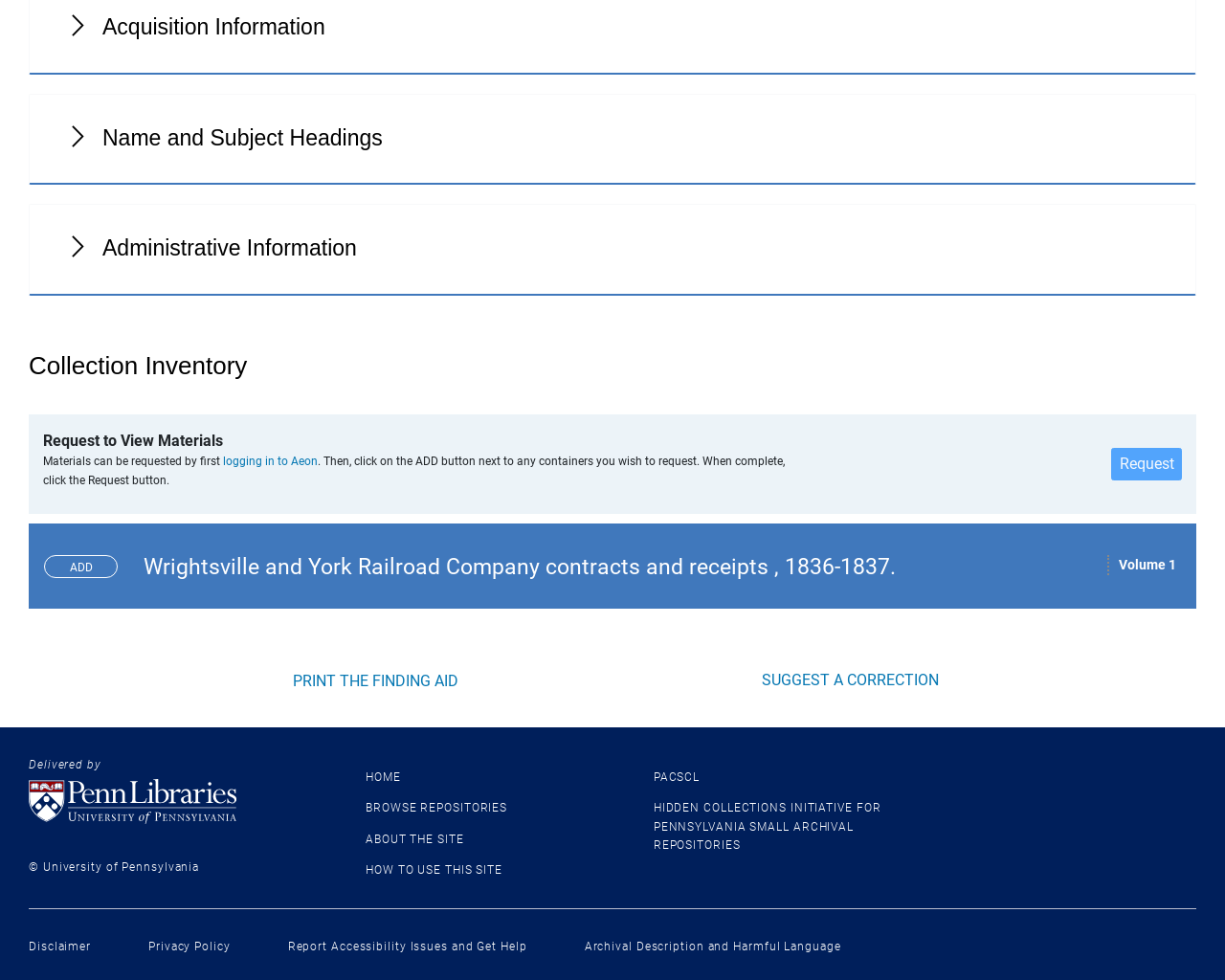Based on the provided description, "Previous", find the bounding box of the corresponding UI element in the screenshot.

None